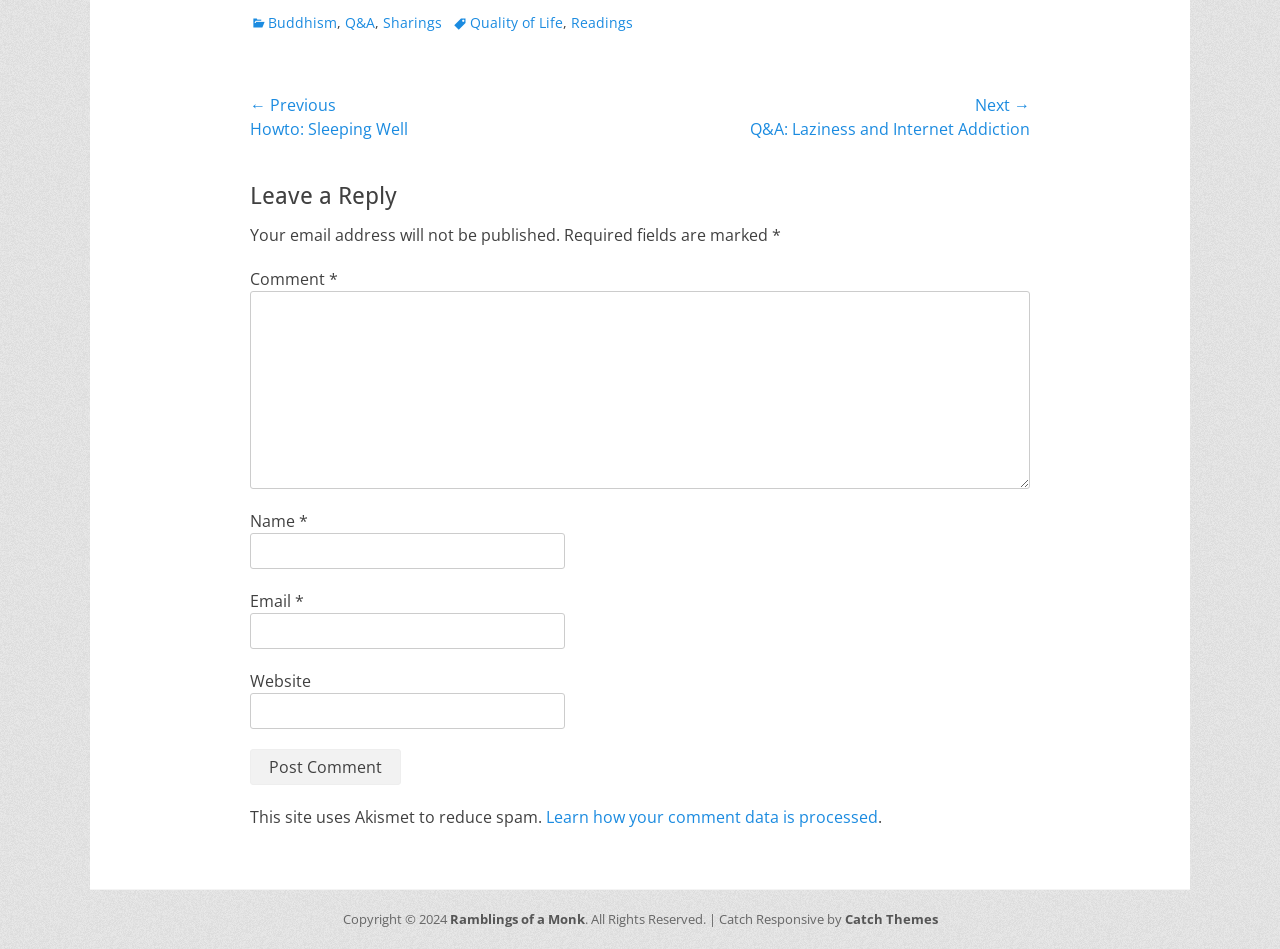What is the purpose of Akismet on this website?
Please use the image to deliver a detailed and complete answer.

The purpose of Akismet on this website can be determined by looking at the 'Leave a Reply' section, where it says 'This site uses Akismet to reduce spam'.